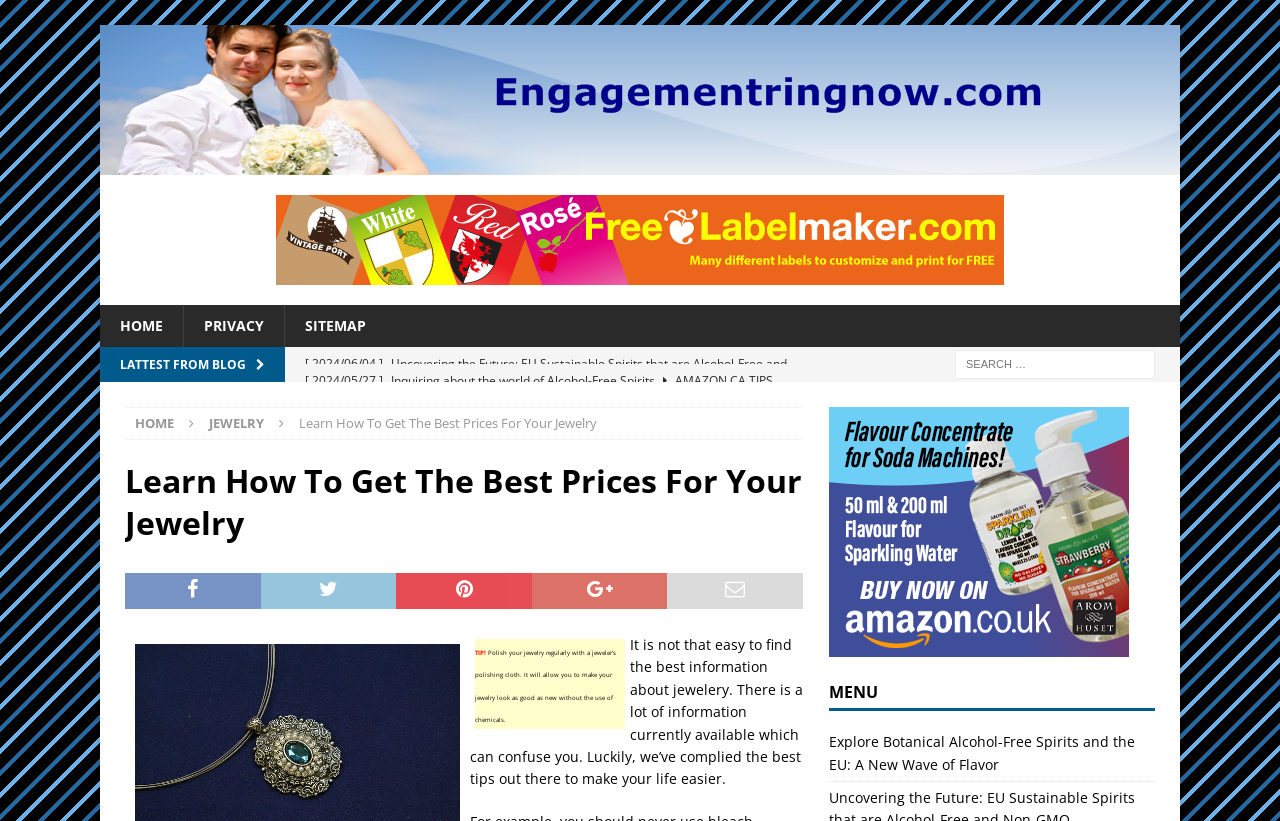Could you find the bounding box coordinates of the clickable area to complete this instruction: "Search for something"?

[0.746, 0.427, 0.902, 0.462]